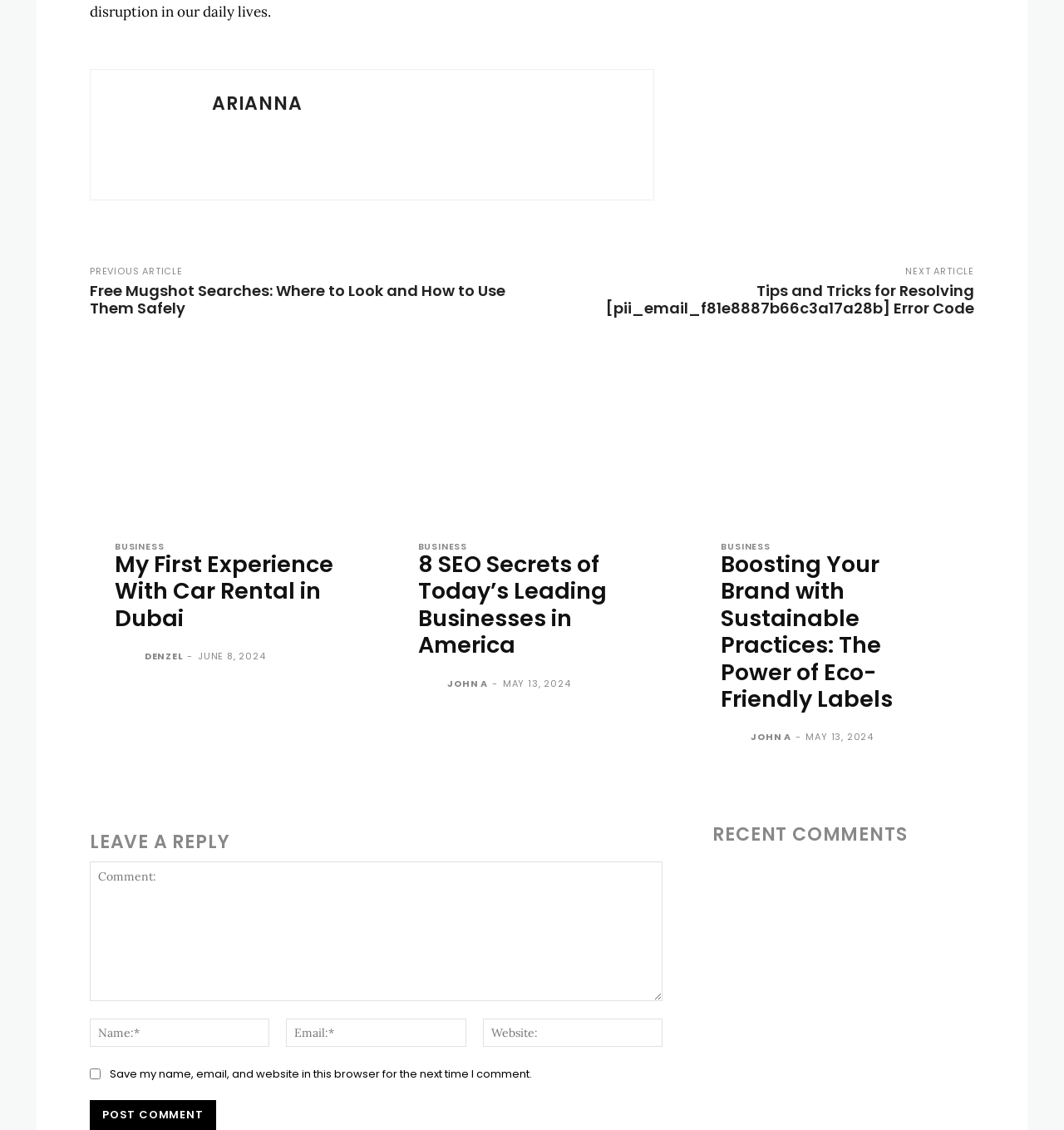Please identify the bounding box coordinates of the region to click in order to complete the task: "Leave a reply to the article". The coordinates must be four float numbers between 0 and 1, specified as [left, top, right, bottom].

[0.084, 0.763, 0.623, 0.886]